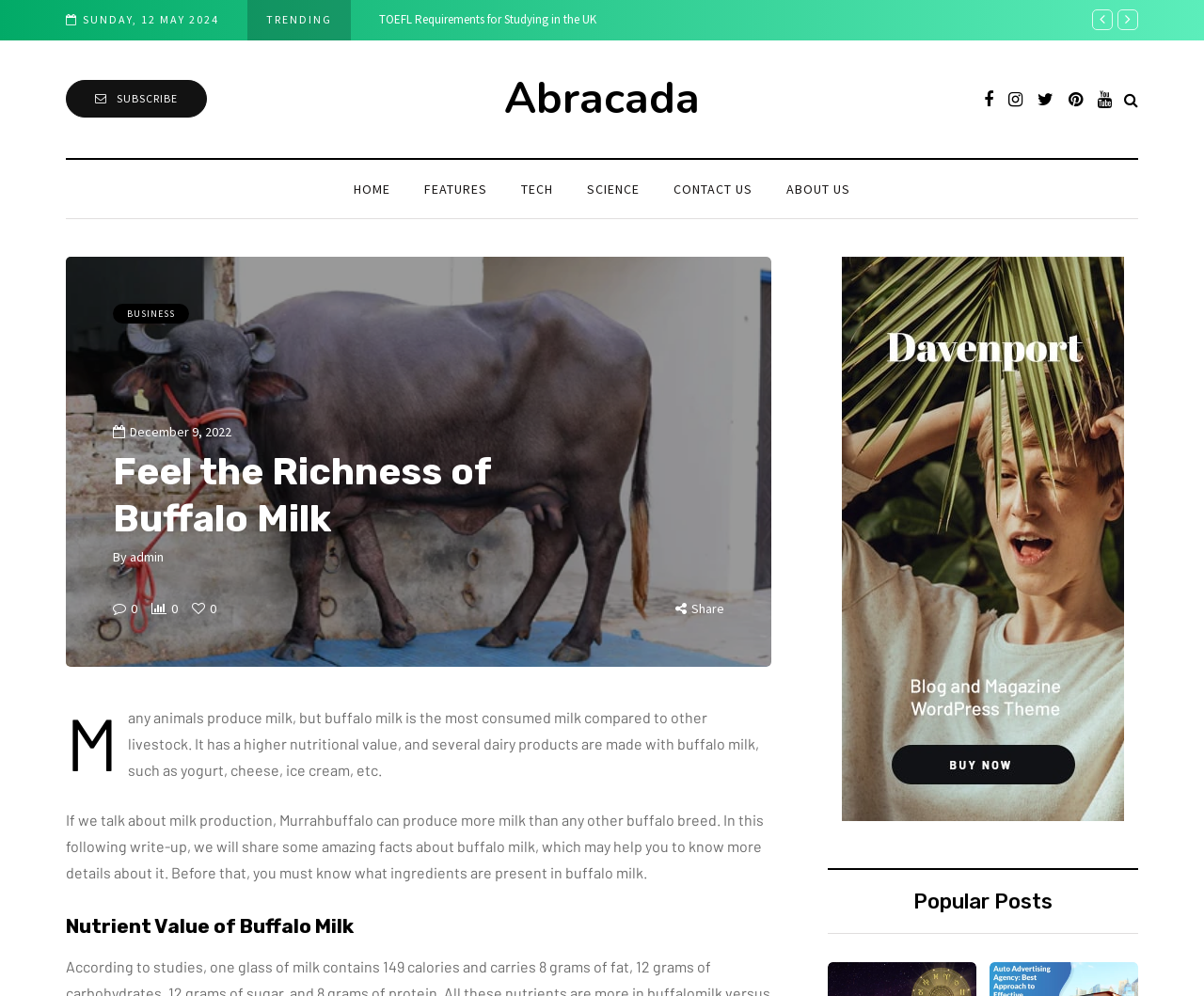Given the webpage screenshot and the description, determine the bounding box coordinates (top-left x, top-left y, bottom-right x, bottom-right y) that define the location of the UI element matching this description: Contact us

[0.545, 0.179, 0.639, 0.2]